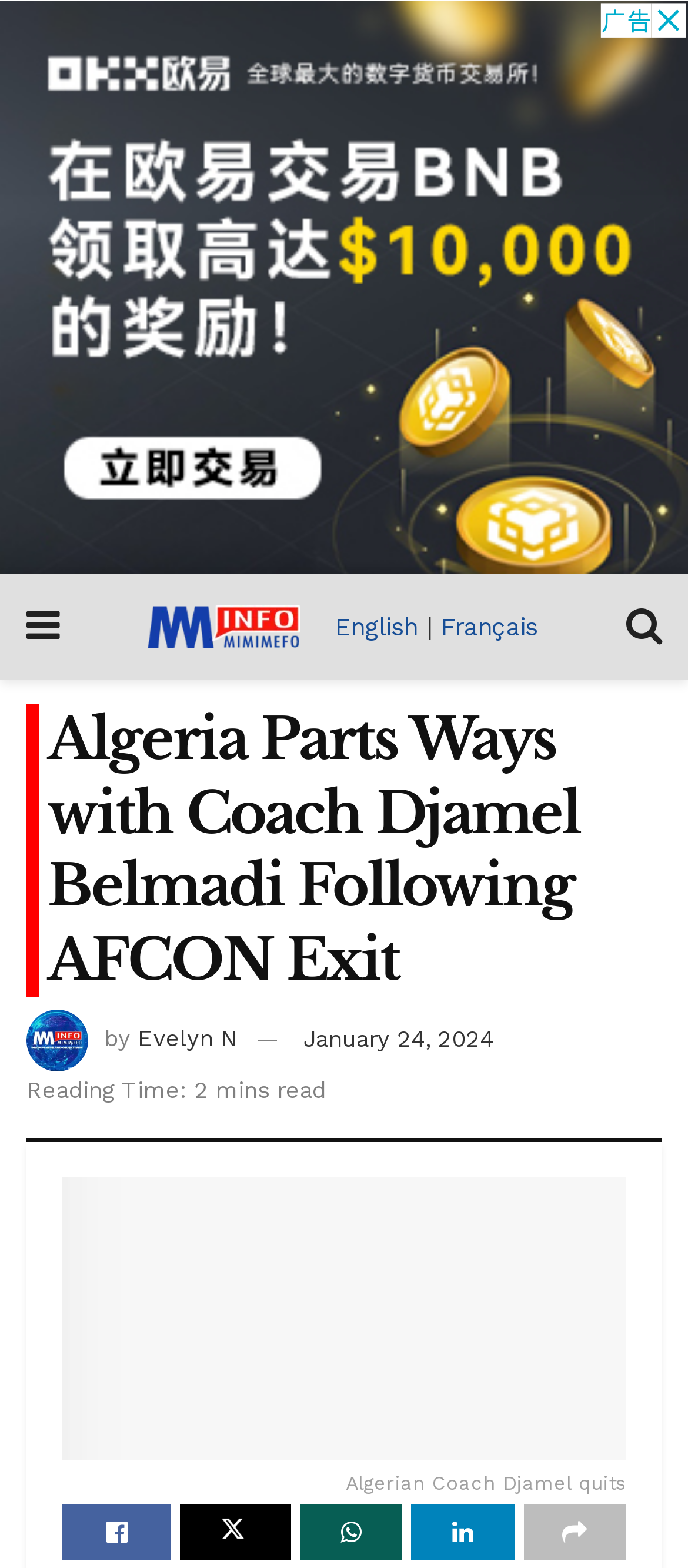Can you show the bounding box coordinates of the region to click on to complete the task described in the instruction: "Select the English language option"?

[0.486, 0.391, 0.607, 0.409]